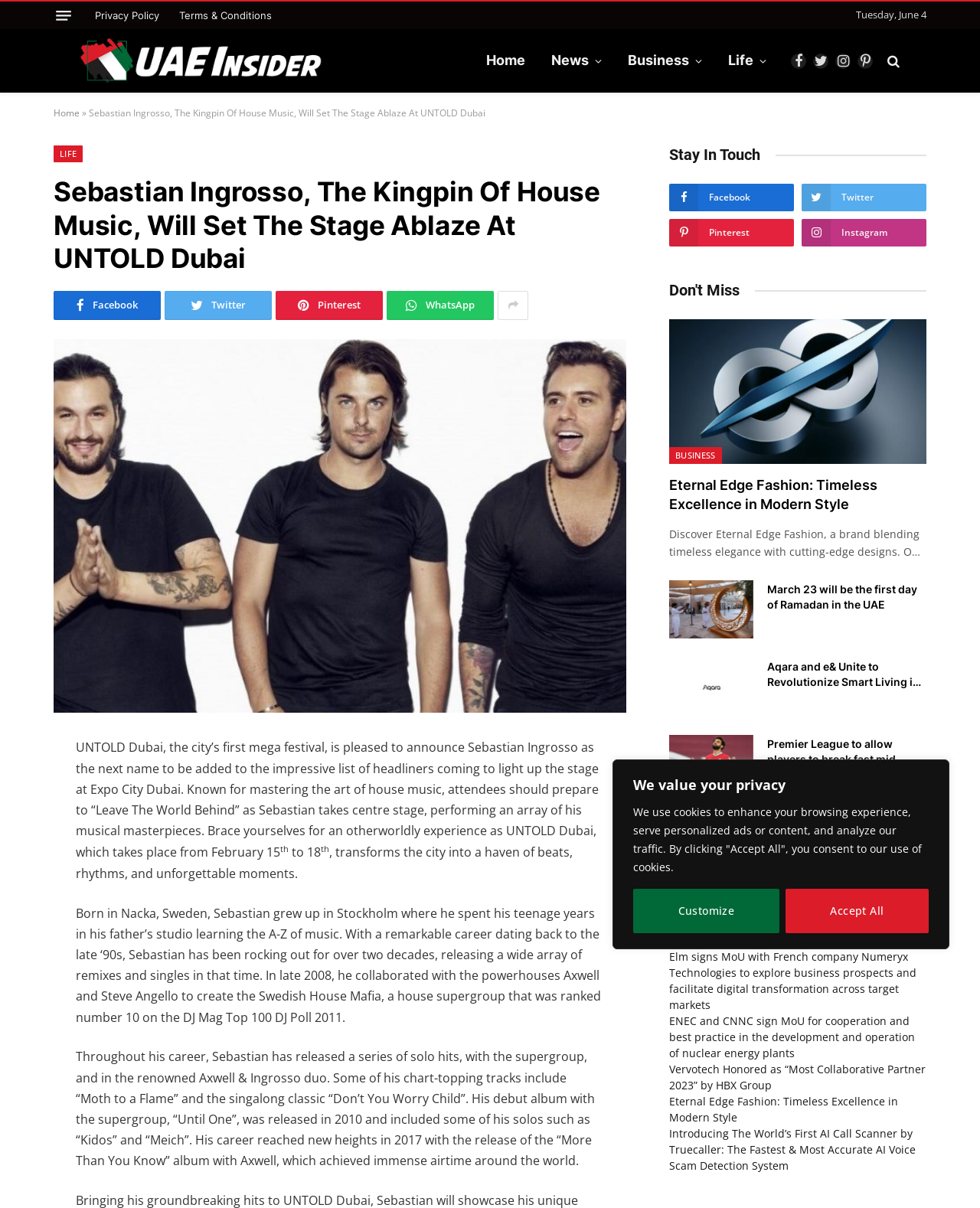Convey a detailed summary of the webpage, mentioning all key elements.

This webpage appears to be a news article or blog post about UNTOLD Dubai, a mega festival in Dubai, featuring Sebastian Ingrosso, a renowned house music artist. 

At the top of the page, there is a menu bar with links to "Home", "News", "Business", "Life", and other sections. Below this, there are social media links and a search icon. 

The main content of the page is divided into two sections. On the left side, there is a heading "Sebastian Ingrosso, The Kingpin Of House Music, Will Set The Stage Ablaze At UNTOLD Dubai" followed by a brief article about the festival and Sebastian Ingrosso's career. The article includes a few paragraphs of text and a "Share" button with links to various social media platforms.

On the right side, there are several sections, including "Stay In Touch" with links to social media, "Don't Miss" with a list of article links, and "Recent Posts" with more article links. These sections appear to be a sidebar or a list of related articles.

Throughout the page, there are various buttons and links, including a "Menu" button at the top left, a "Privacy Policy" link at the top right, and a "Customize" button for cookies. There are also several images, including a logo for "UAE Insider" and a few social media icons.